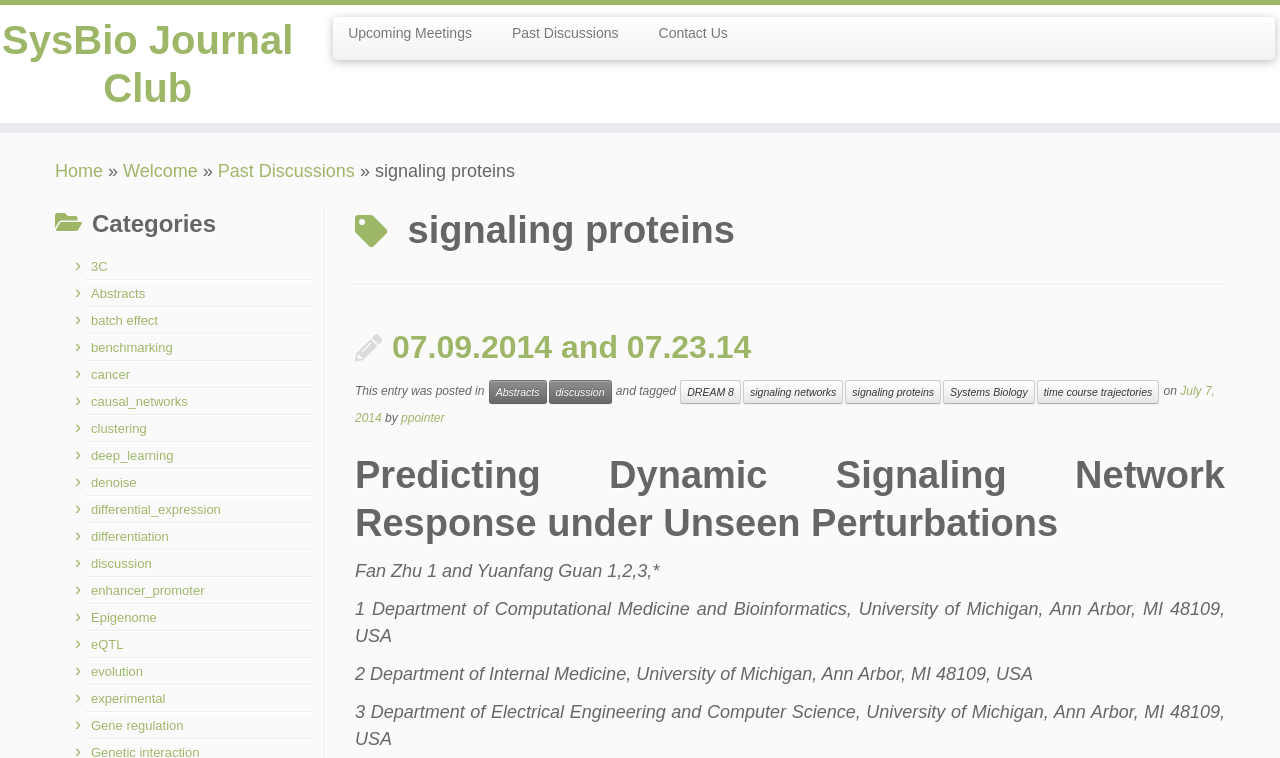Bounding box coordinates are specified in the format (top-left x, top-left y, bottom-right x, bottom-right y). All values are floating point numbers bounded between 0 and 1. Please provide the bounding box coordinate of the region this sentence describes: July 7, 2014

[0.277, 0.507, 0.949, 0.561]